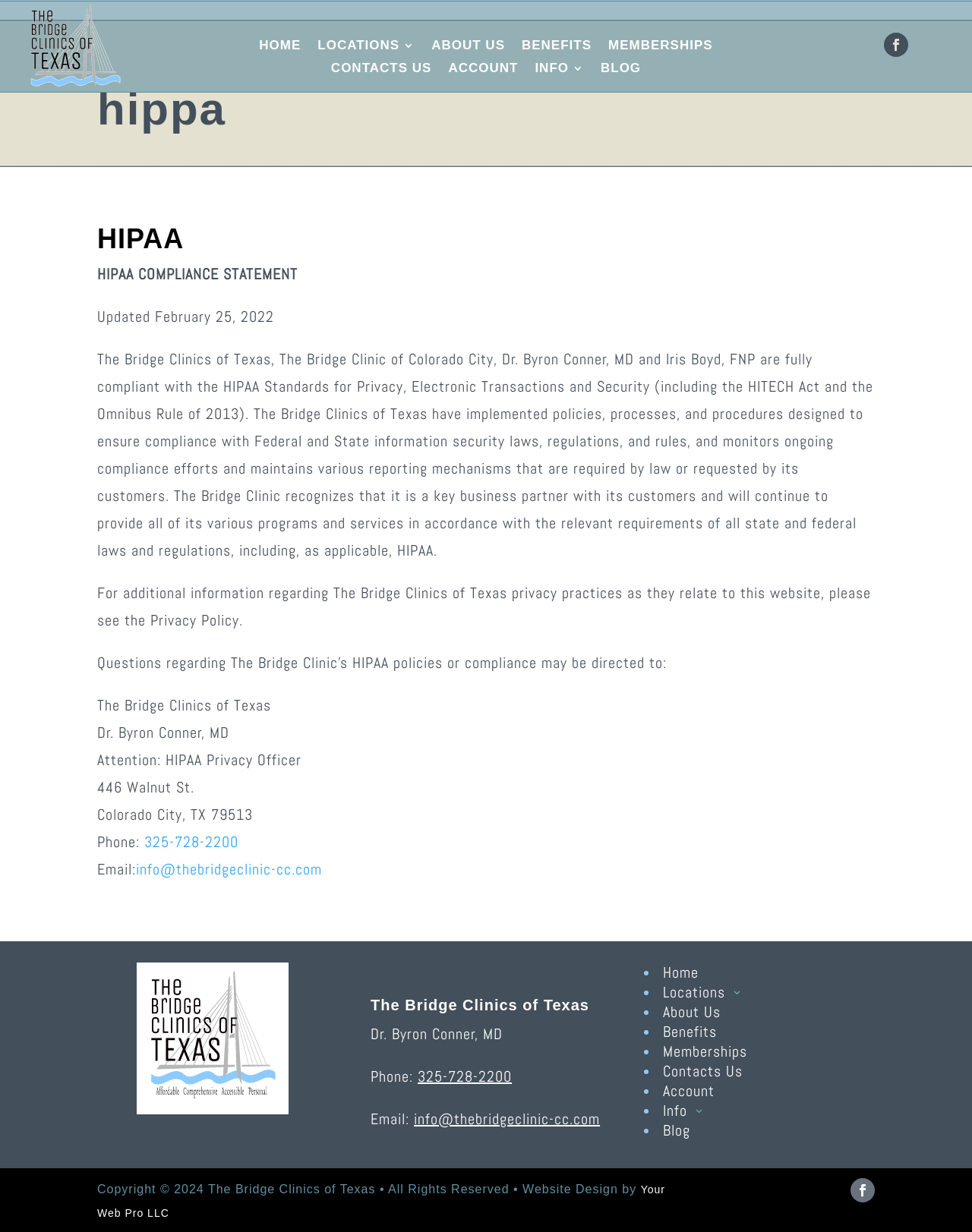Given the element description: "Your Web Pro LLC", predict the bounding box coordinates of the UI element it refers to, using four float numbers between 0 and 1, i.e., [left, top, right, bottom].

[0.1, 0.961, 0.684, 0.989]